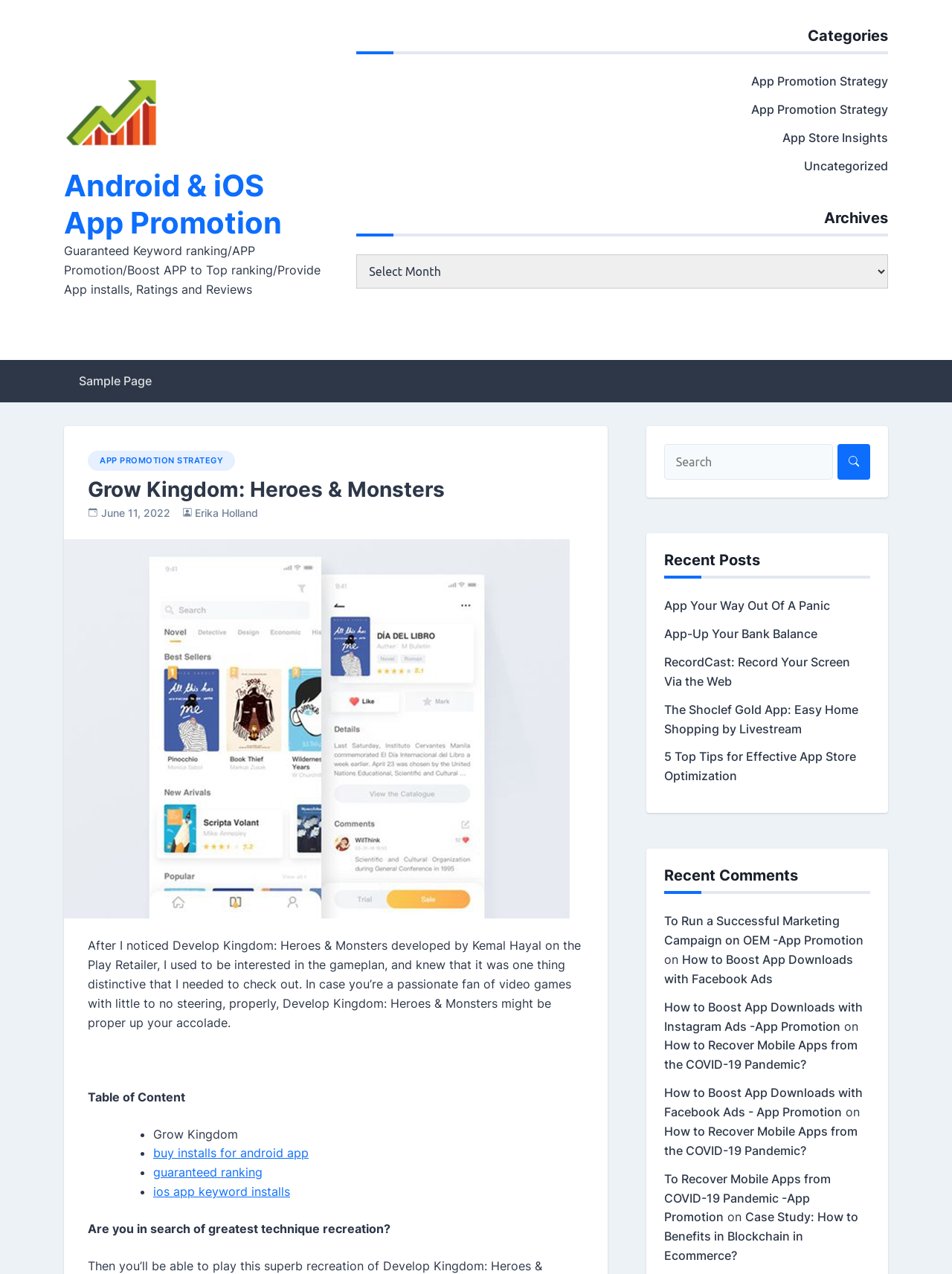Determine the bounding box coordinates of the clickable element to complete this instruction: "Click the 'App Promotion Strategy' link". Provide the coordinates in the format of four float numbers between 0 and 1, [left, top, right, bottom].

[0.789, 0.058, 0.933, 0.069]